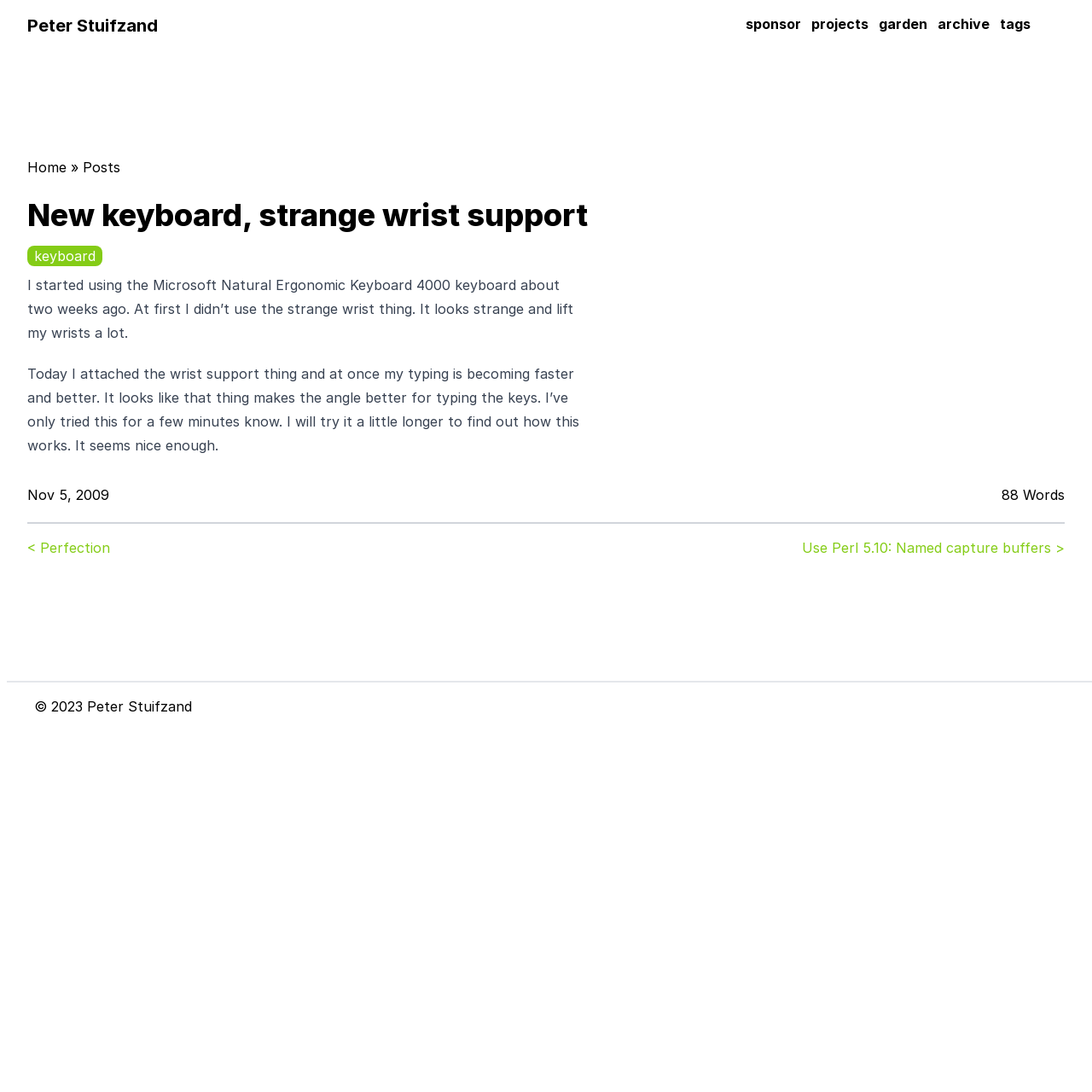Provide an in-depth caption for the webpage.

This webpage is a personal blog post by Peter Stuifzand, with a focus on his experience with a new keyboard and wrist support. At the top left, there is a heading with the author's name, "Peter Stuifzand", which is also a link. To the right of this, there are several links to other sections of the website, including "sponsor", "projects", "garden", "archive", and "tags".

Below the author's name, there is a navigation menu with links to "Home", "Posts", and other sections, separated by a special character. The main content of the page is an article with a heading "New keyboard, strange wrist support", which spans almost the entire width of the page.

The article consists of two paragraphs of text, describing the author's experience with the Microsoft Natural Ergonomic Keyboard 4000 and how the wrist support feature has improved his typing speed and accuracy. The text is positioned in the top half of the page, with a significant amount of whitespace below it.

At the bottom of the page, there is a section with a heading indicating the date of the post, "Nov 5, 2009", and the number of words, "88 Words". There are also two links, one to a previous post "< Perfection" and one to a next post "Use Perl 5.10: Named capture buffers >". Finally, at the very bottom of the page, there is a copyright notice "© 2023 Peter Stuifzand".